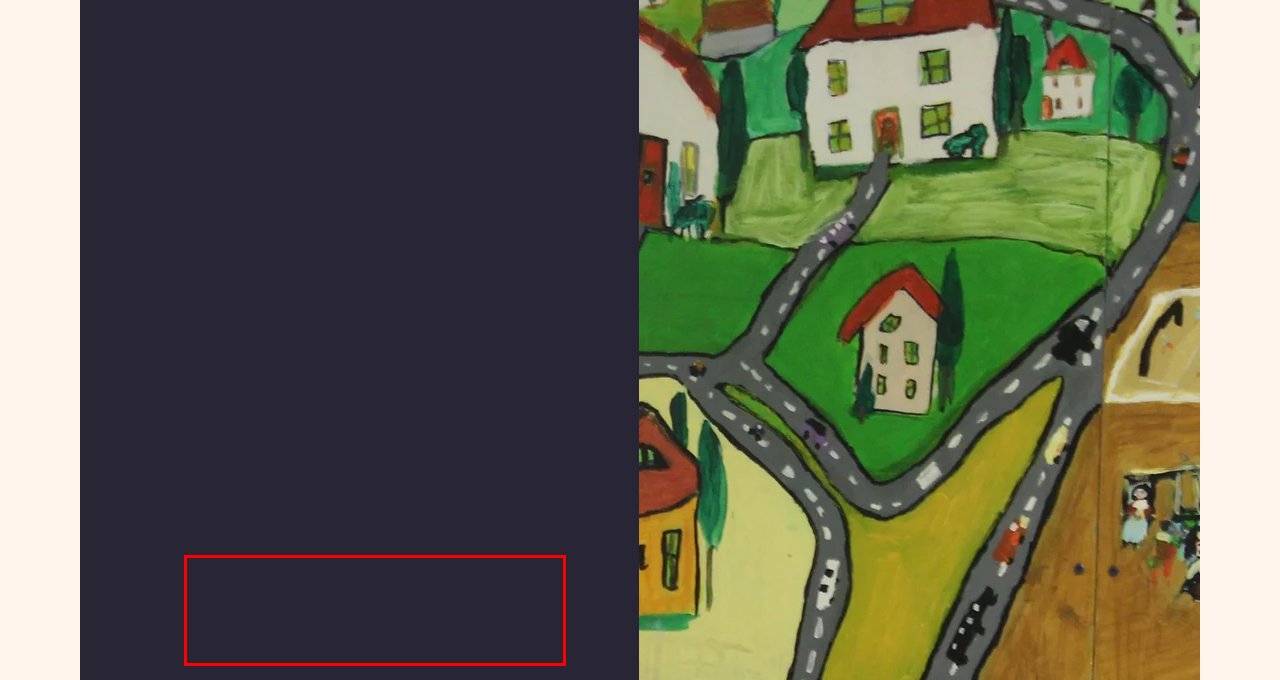Inspect the webpage screenshot that has a red bounding box and use OCR technology to read and display the text inside the red bounding box.

Through the nature of their governance models, non-profits are accountable to parents, governments and taxpayers and are developed in a way that responds to the needs of families and communities first.